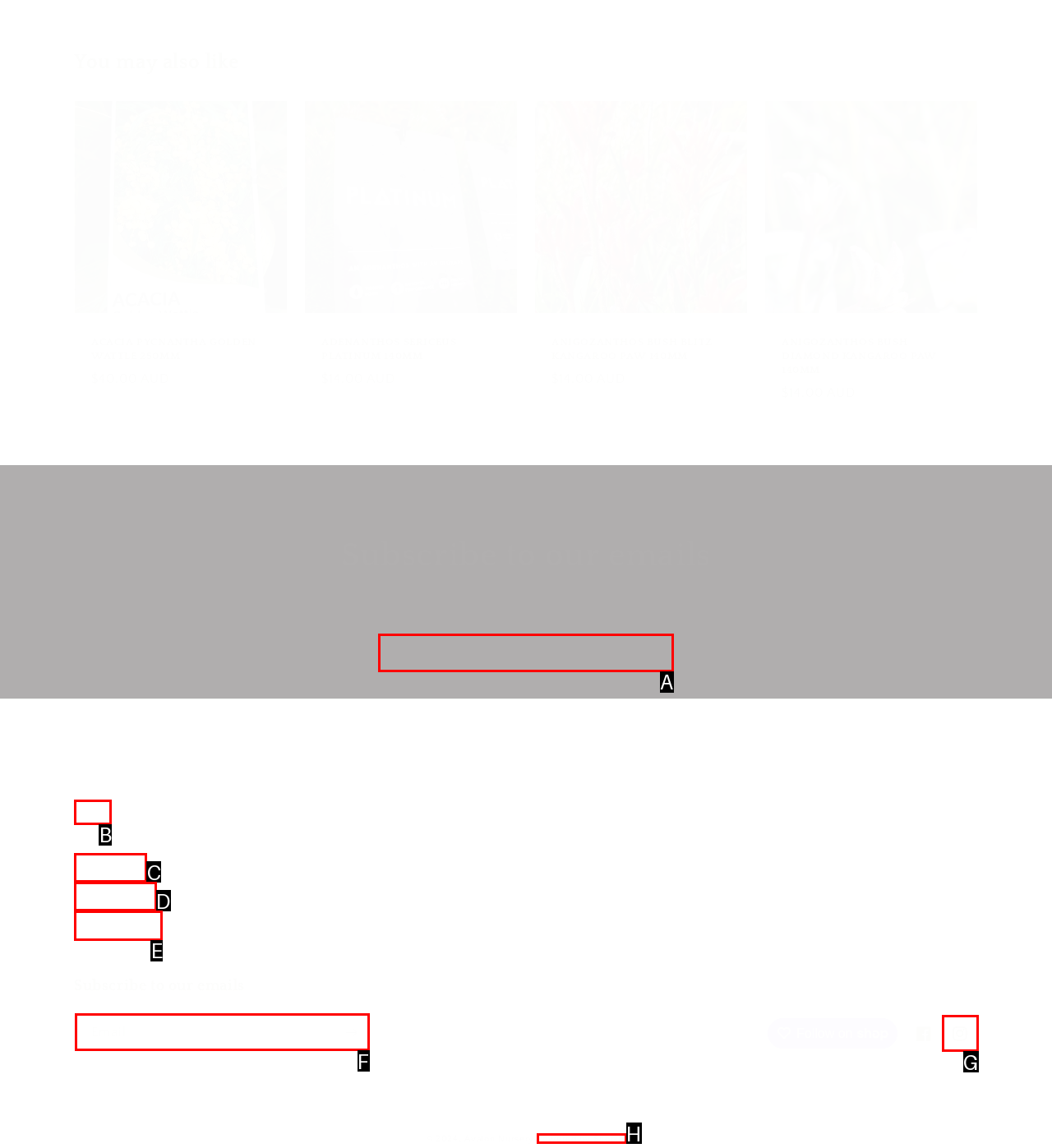Identify the correct lettered option to click in order to perform this task: Enter email address in the 'Email' field. Respond with the letter.

A